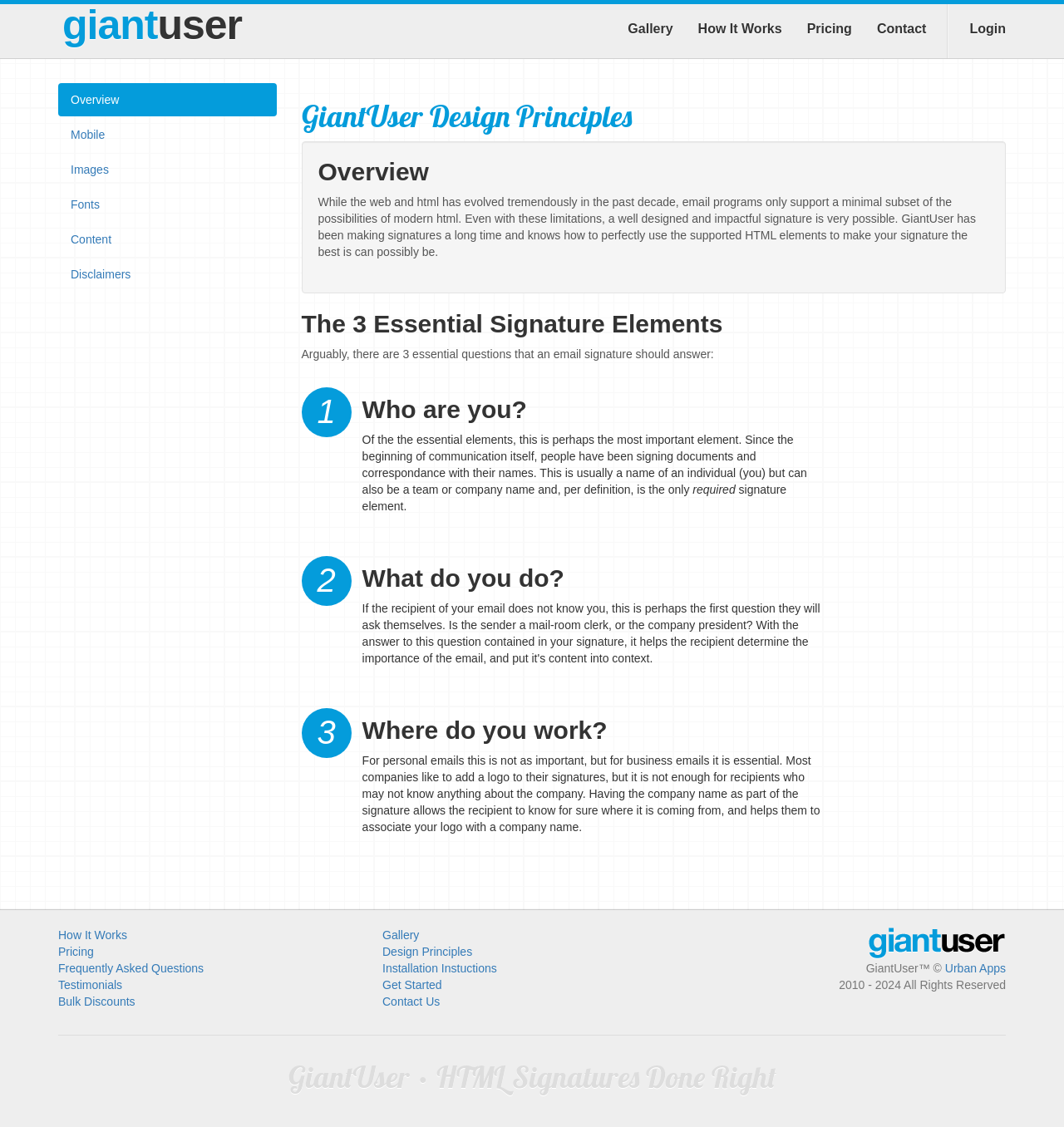Identify the bounding box coordinates of the part that should be clicked to carry out this instruction: "Click on the 'Gallery' link".

[0.578, 0.0, 0.644, 0.052]